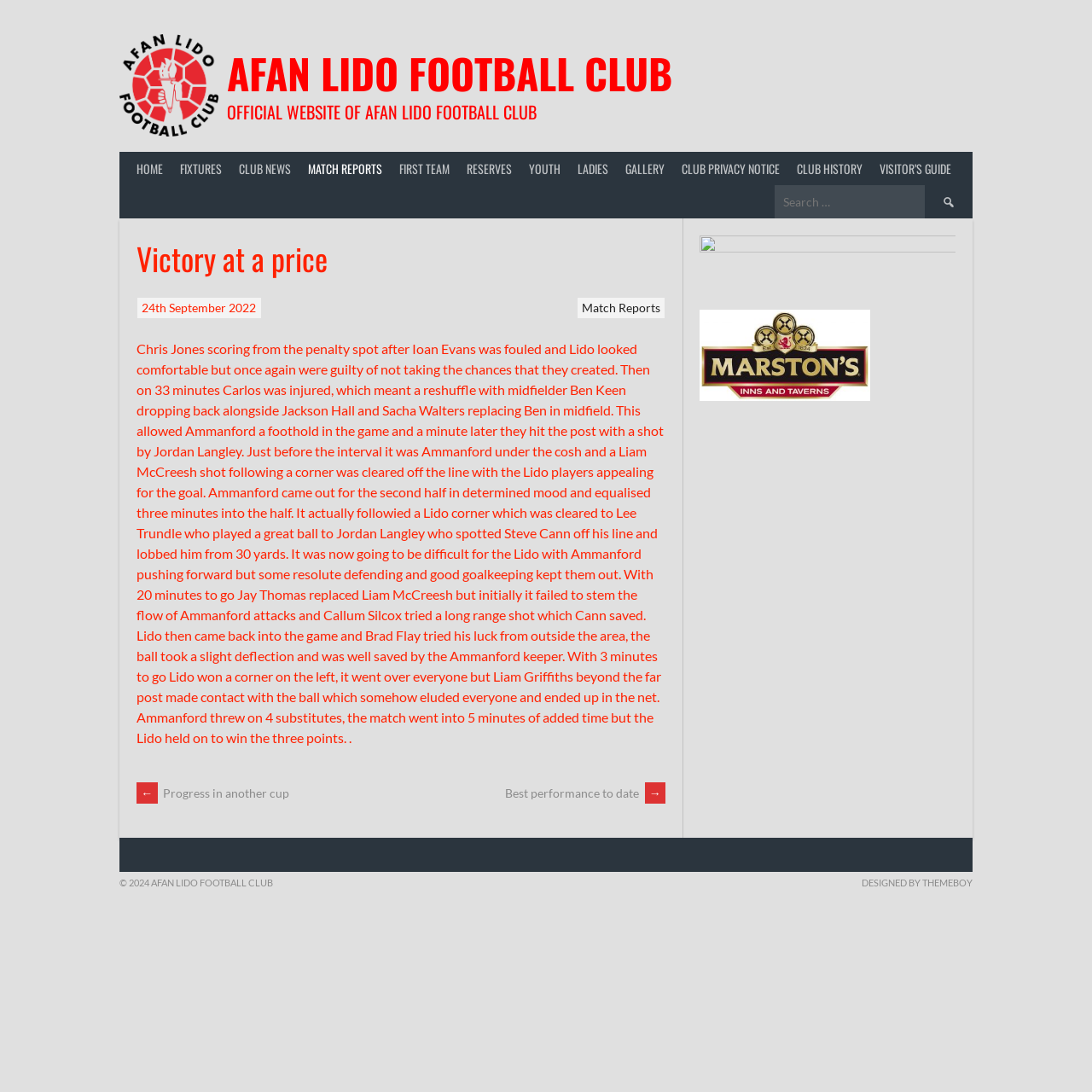Please locate the bounding box coordinates of the element's region that needs to be clicked to follow the instruction: "Visit the CLUB HISTORY page". The bounding box coordinates should be provided as four float numbers between 0 and 1, i.e., [left, top, right, bottom].

[0.722, 0.139, 0.798, 0.169]